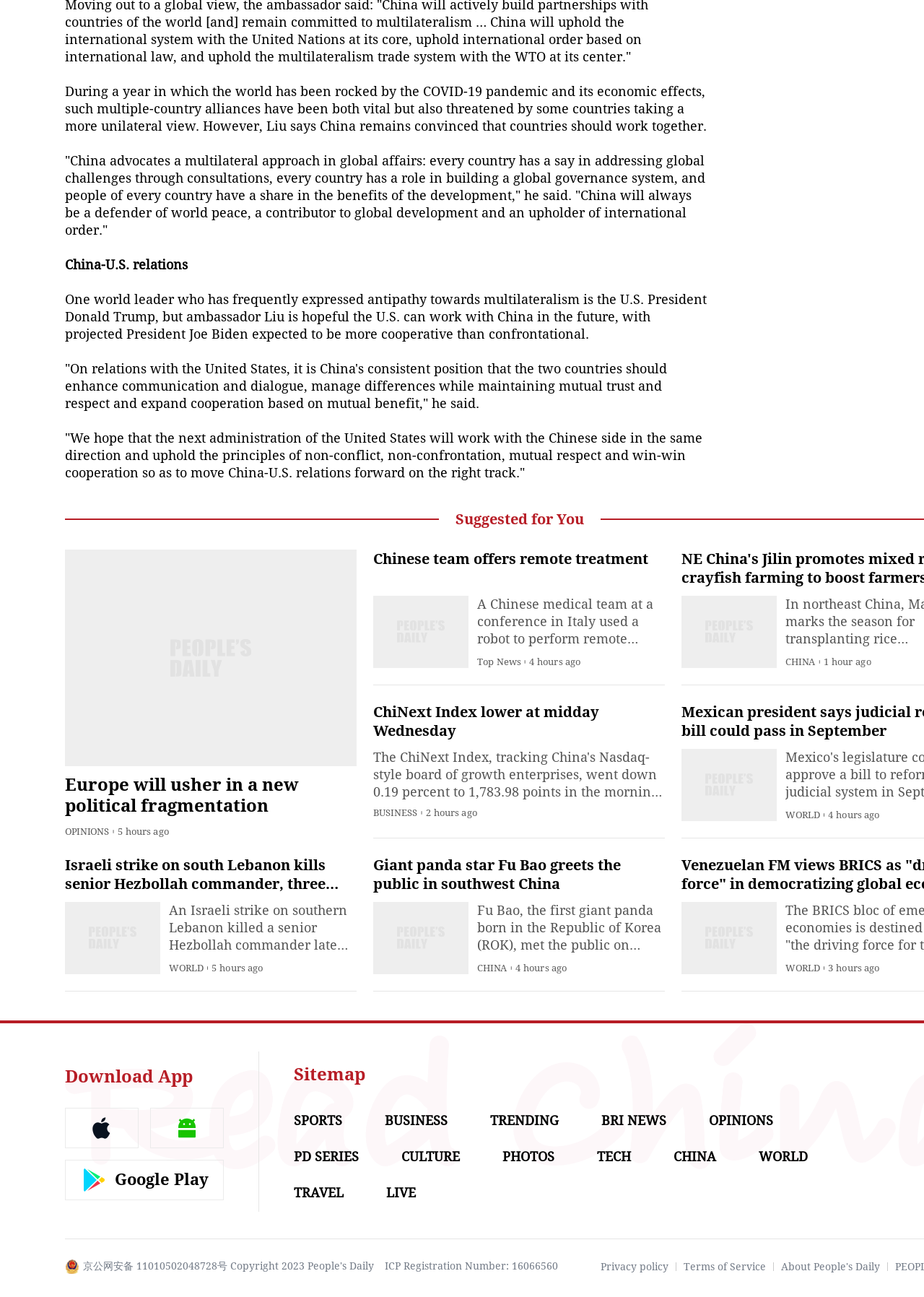How many hours ago was the news article about Europe's political fragmentation posted?
Look at the image and respond with a one-word or short phrase answer.

5 hours ago